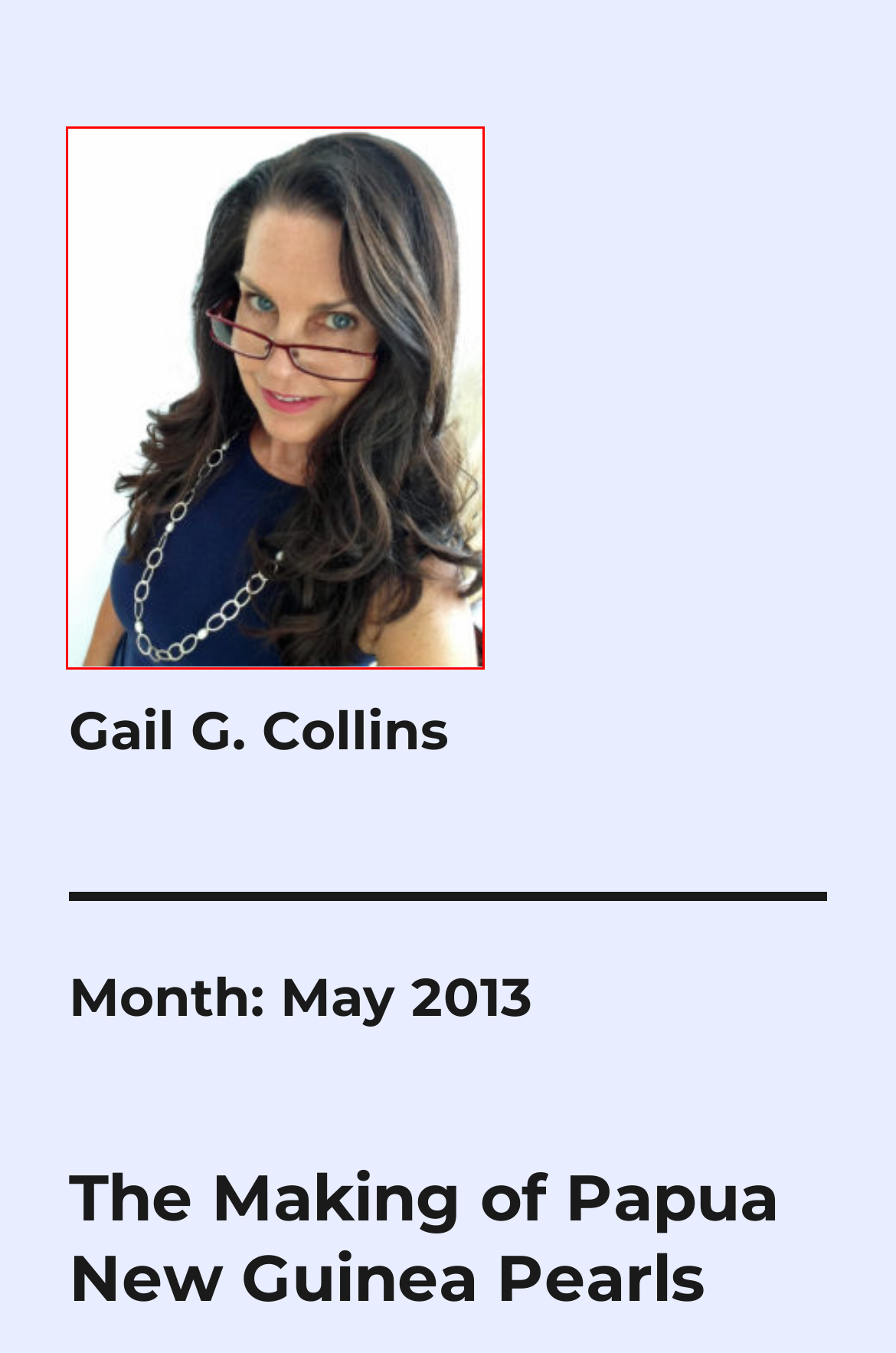You are presented with a screenshot of a webpage that includes a red bounding box around an element. Determine which webpage description best matches the page that results from clicking the element within the red bounding box. Here are the candidates:
A. December 2020 – Gail G. Collins
B. The Making of Papua New Guinea Pearls – Gail G. Collins
C. August 2017 – Gail G. Collins
D. July 2010 – Gail G. Collins
E. Gail G. Collins – Freelance Writer, Author, Editor & Photographer
F. September 2016 – Gail G. Collins
G. December 2007 – Gail G. Collins
H. November 2013 – Gail G. Collins

E